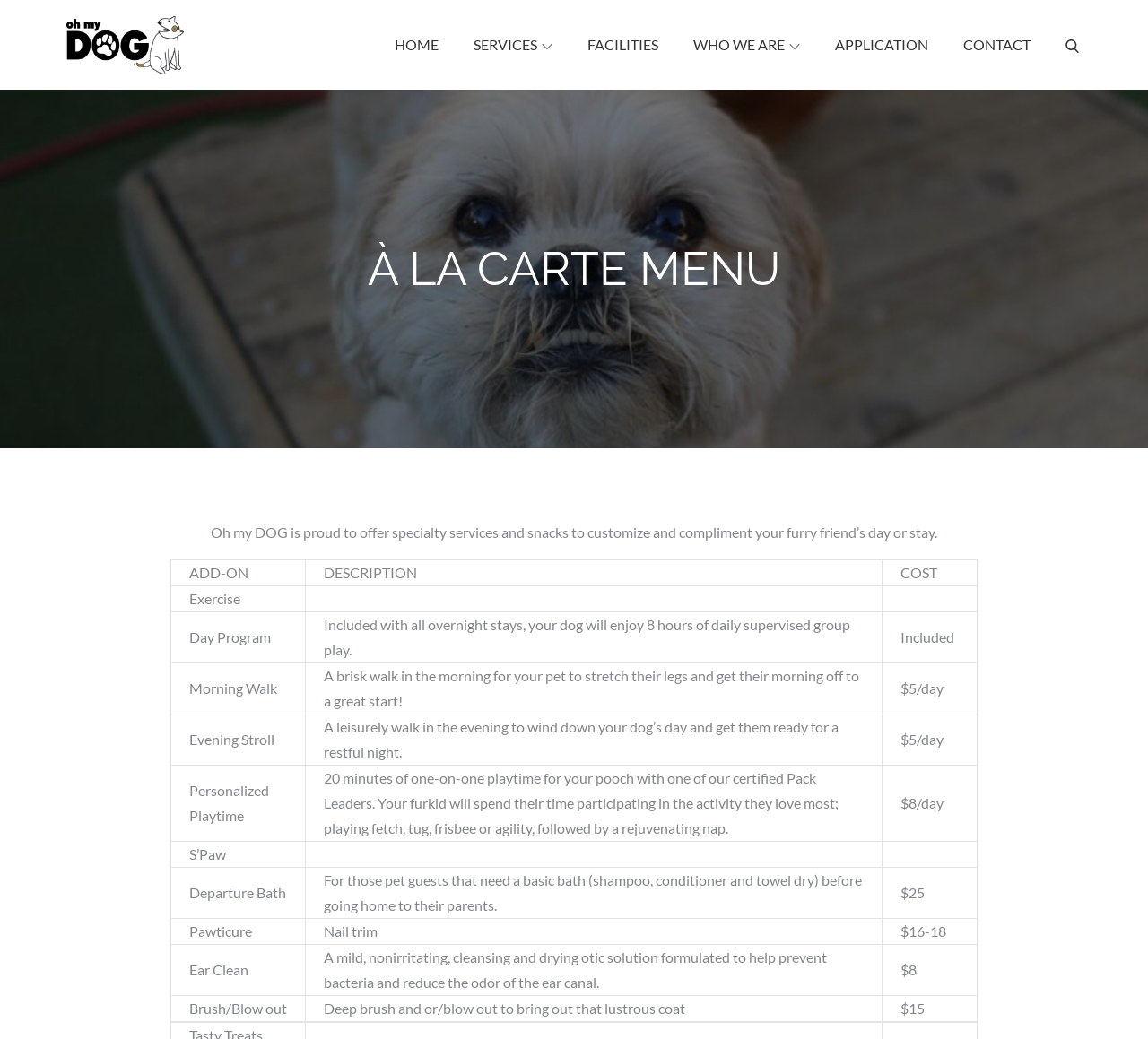Locate the heading on the webpage and return its text.

À LA CARTE MENU